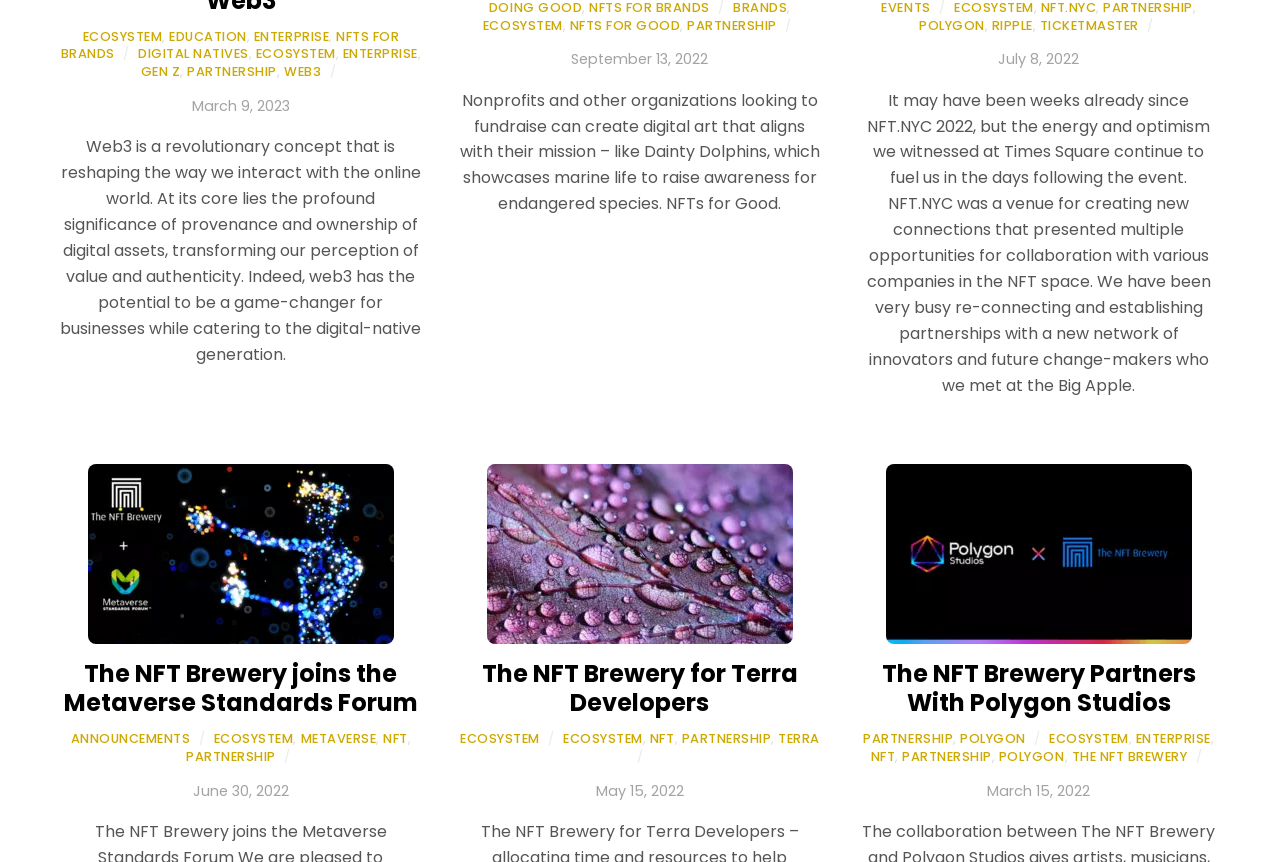Determine the bounding box coordinates for the region that must be clicked to execute the following instruction: "Explore the NFT Brewery and Metaverse Standards".

[0.069, 0.719, 0.308, 0.745]